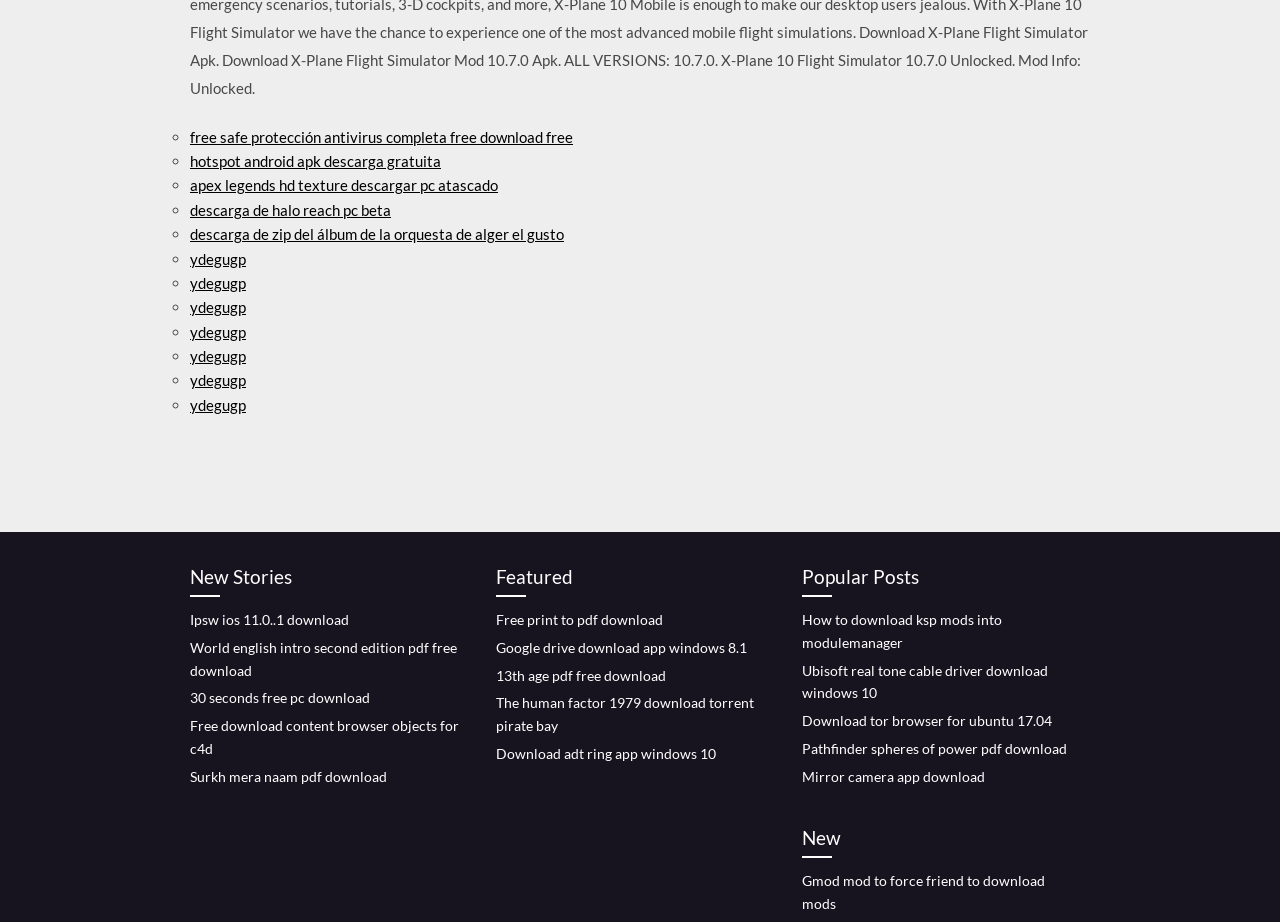Could you provide the bounding box coordinates for the portion of the screen to click to complete this instruction: "read new stories"?

[0.148, 0.61, 0.359, 0.648]